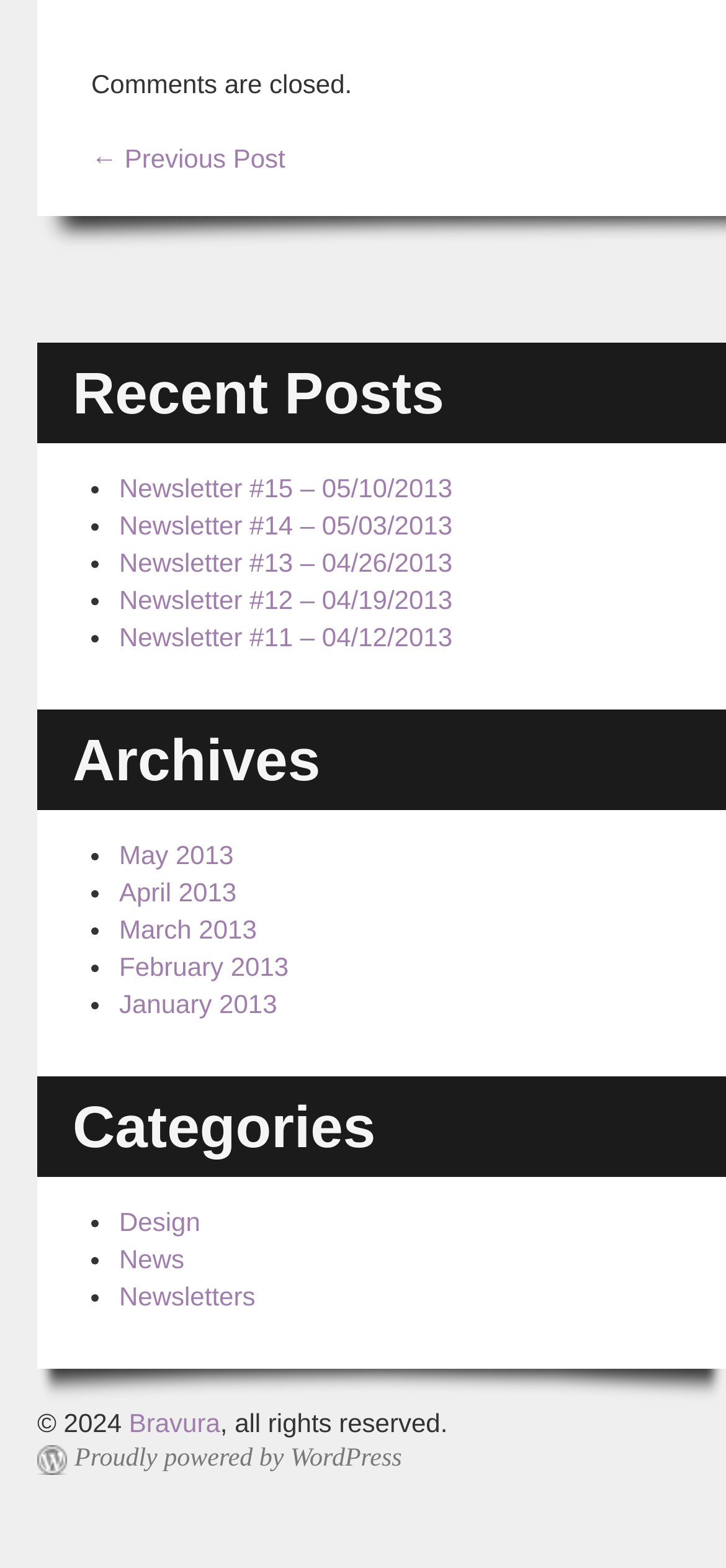What is the category of the link 'Design'?
Deliver a detailed and extensive answer to the question.

I determined the answer by looking at the heading element 'Categories' which is located above the list of links including 'Design', indicating that 'Design' is a category on the website.